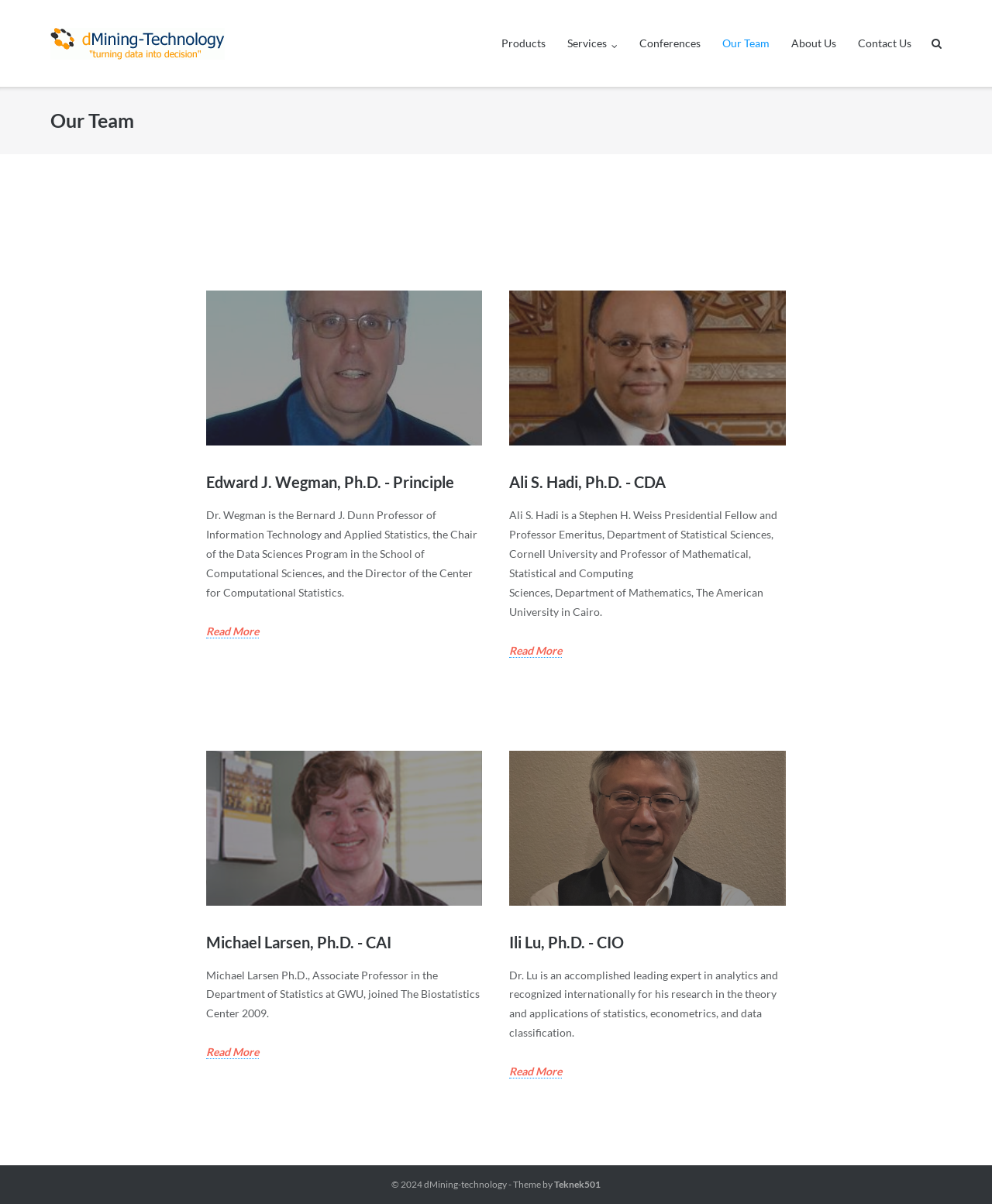Extract the bounding box coordinates of the UI element described by: "dMining-technology". The coordinates should include four float numbers ranging from 0 to 1, e.g., [left, top, right, bottom].

[0.427, 0.979, 0.511, 0.989]